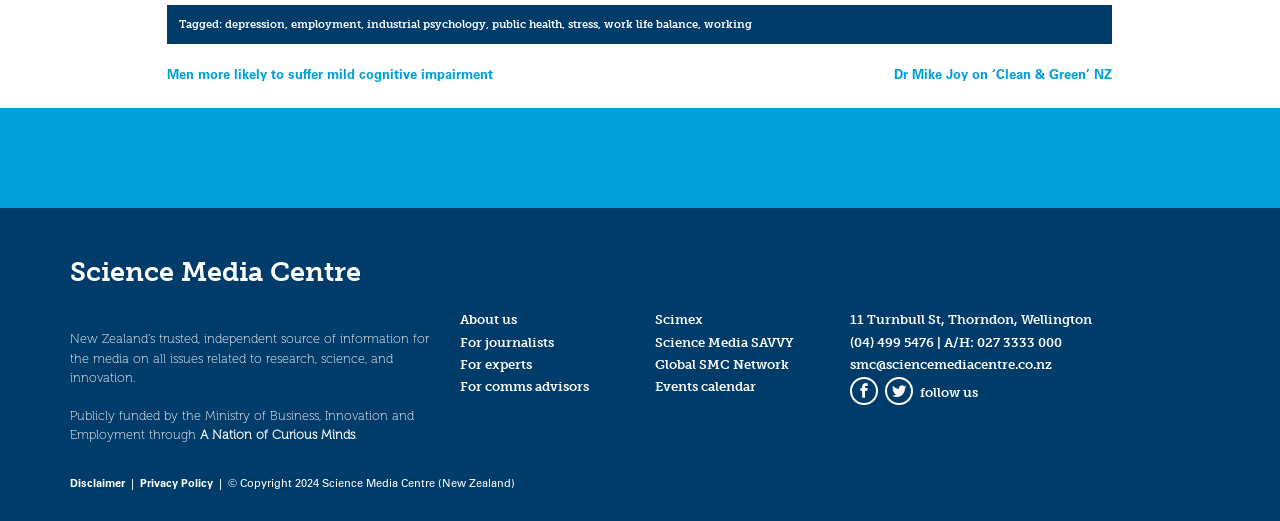Could you highlight the region that needs to be clicked to execute the instruction: "Visit the 'Scimex' page"?

[0.512, 0.599, 0.549, 0.628]